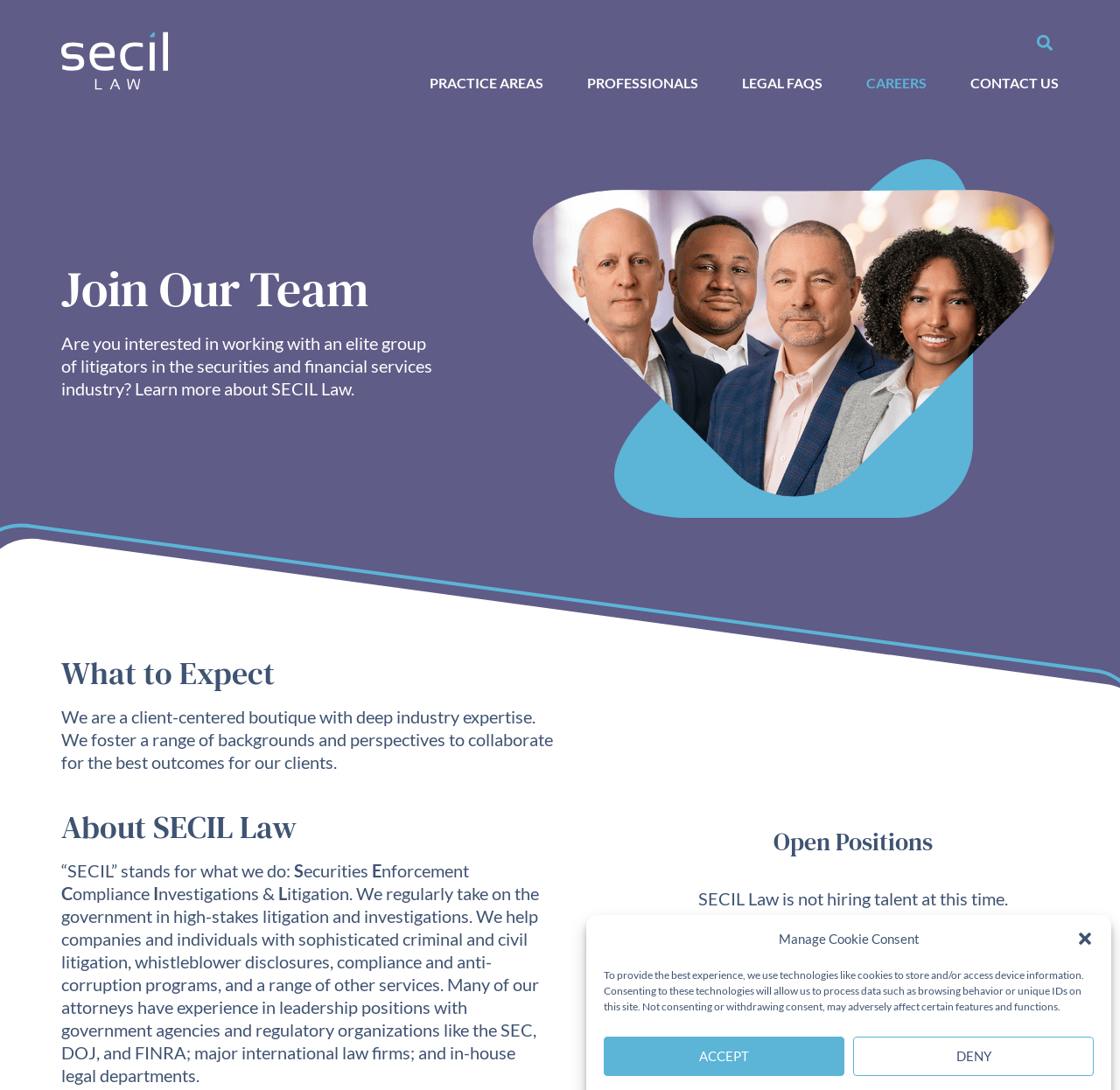Highlight the bounding box coordinates of the element you need to click to perform the following instruction: "Go to PRACTICE AREAS."

[0.384, 0.068, 0.485, 0.084]